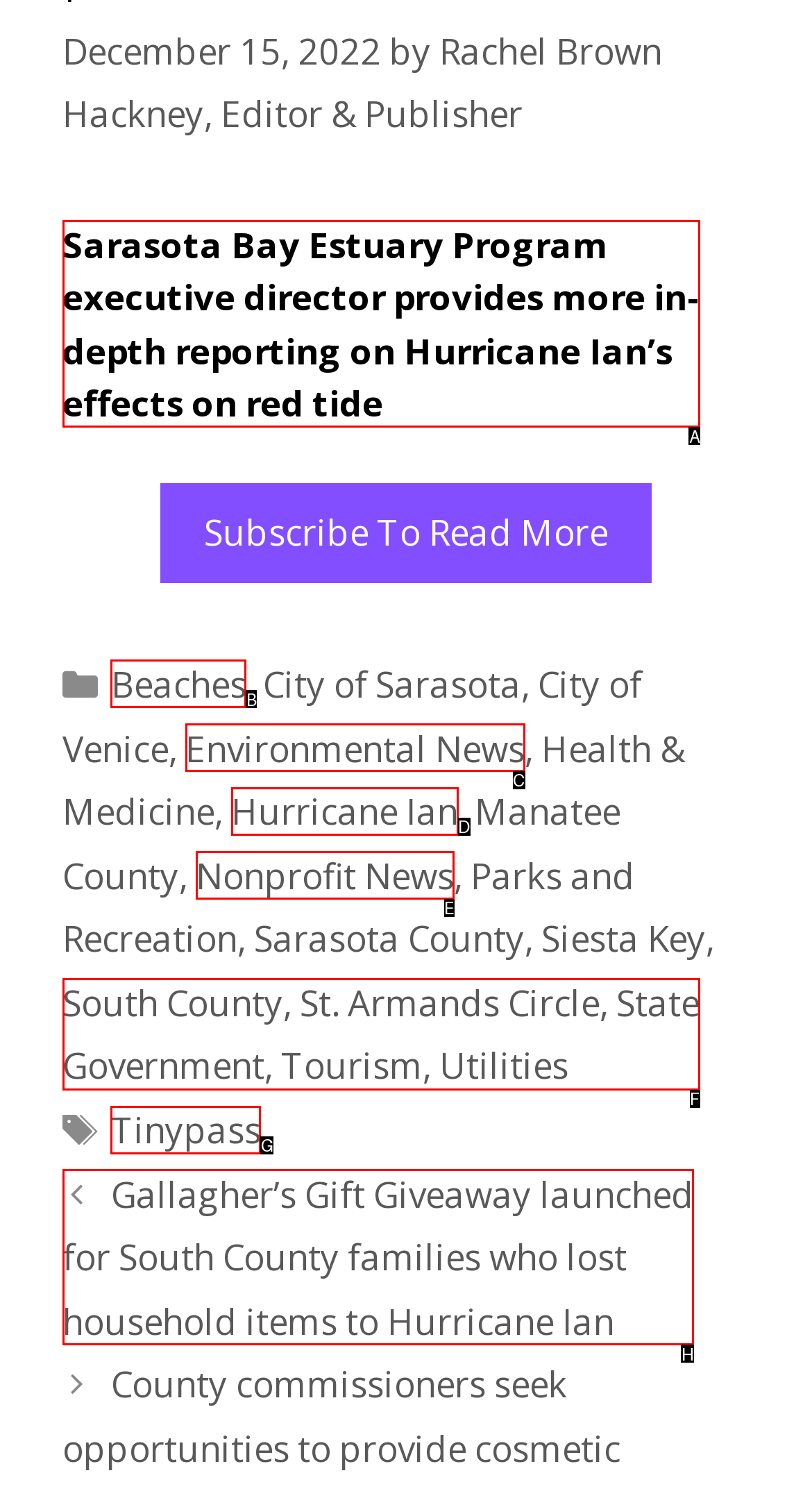Specify which element within the red bounding boxes should be clicked for this task: Read the article about Hurricane Ian’s effects on red tide Respond with the letter of the correct option.

A